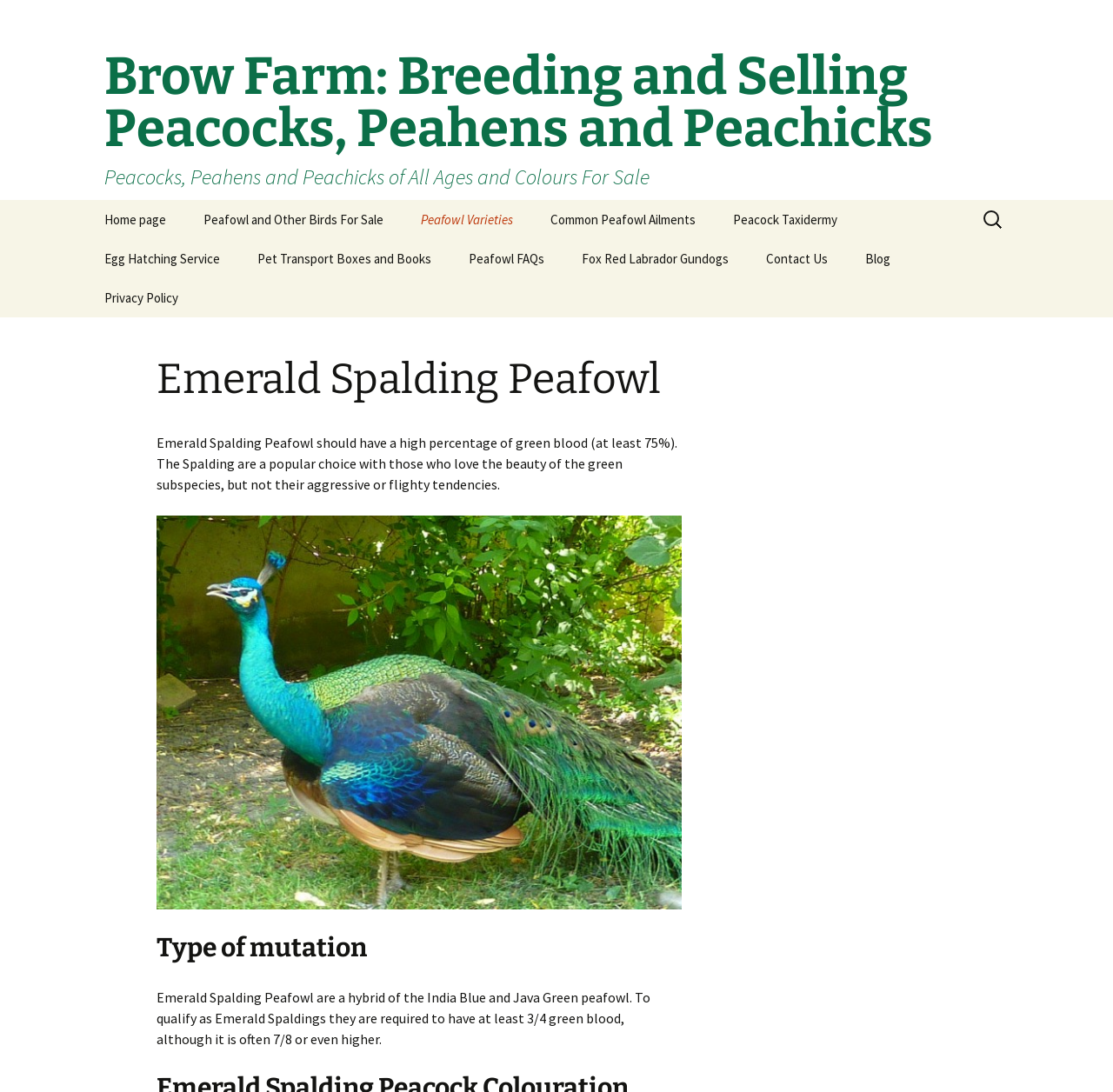Locate the bounding box coordinates of the element you need to click to accomplish the task described by this instruction: "Learn about Emerald Spalding Peafowl".

[0.141, 0.322, 0.612, 0.372]